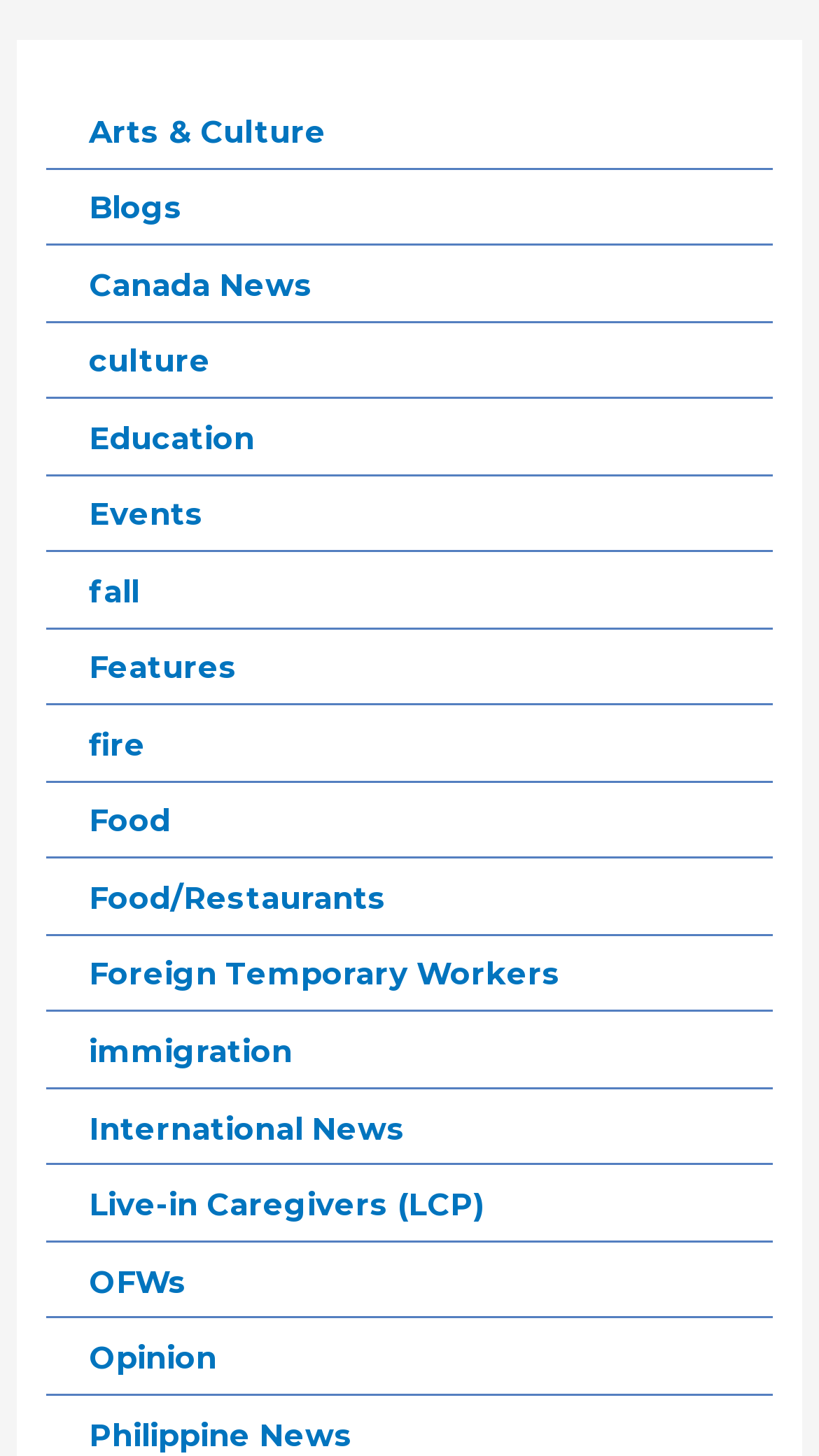Highlight the bounding box coordinates of the region I should click on to meet the following instruction: "Explore Food/Restaurants".

[0.109, 0.604, 0.473, 0.63]